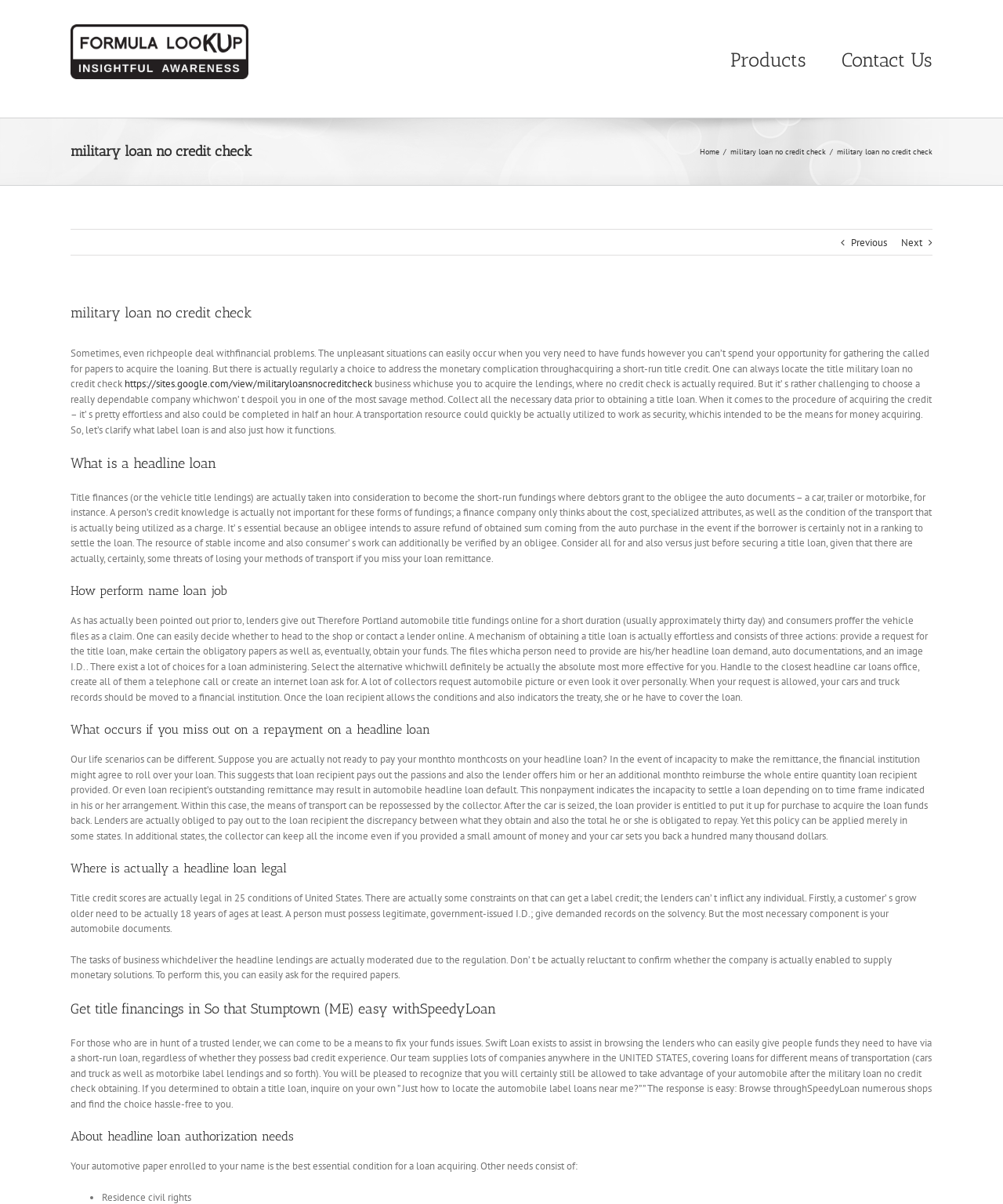Find the bounding box coordinates for the element described here: "alt="Formulalookup Logo"".

[0.07, 0.02, 0.248, 0.066]